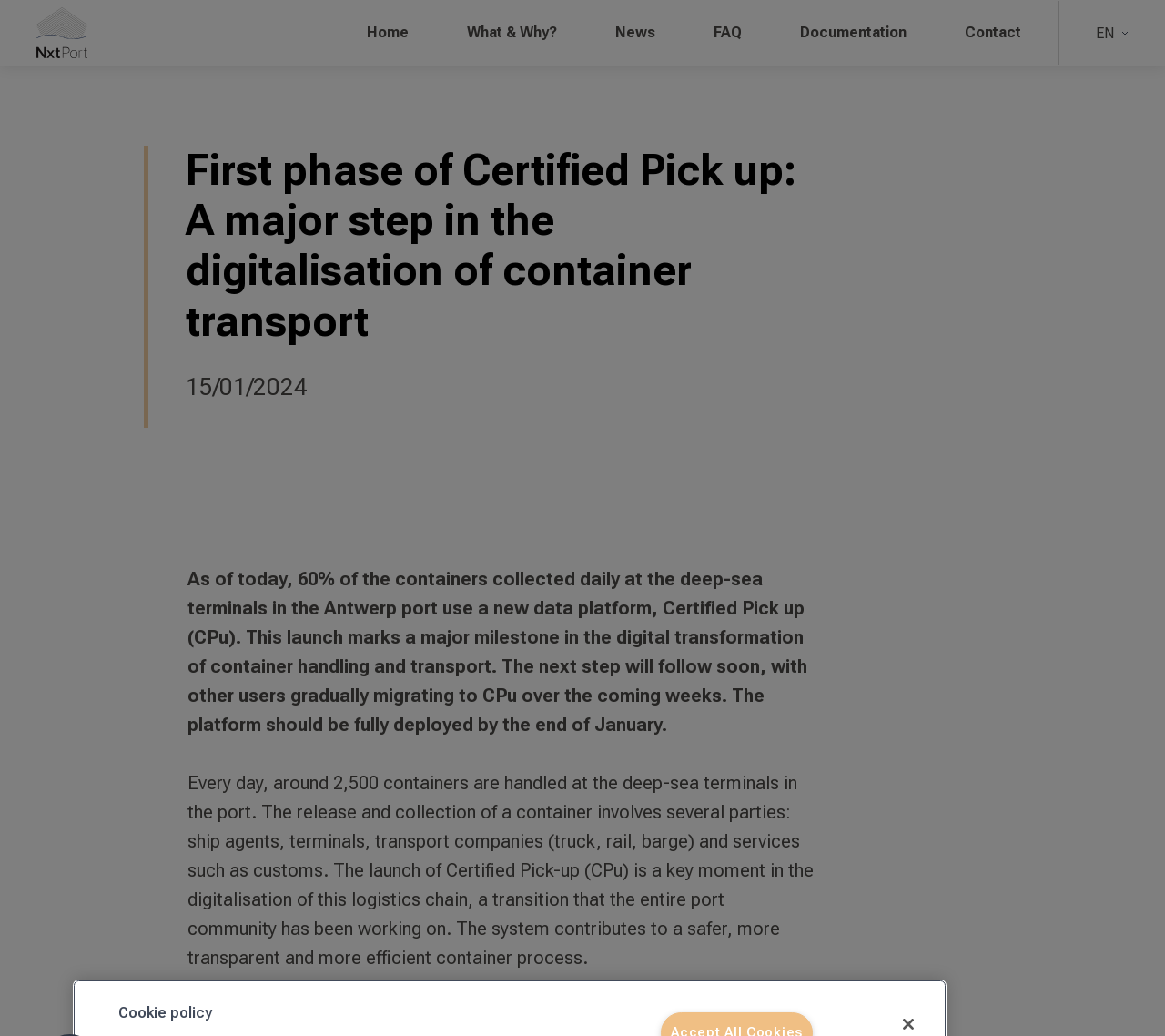Use a single word or phrase to answer the following:
How many parties are involved in the release and collection of a container?

Several parties